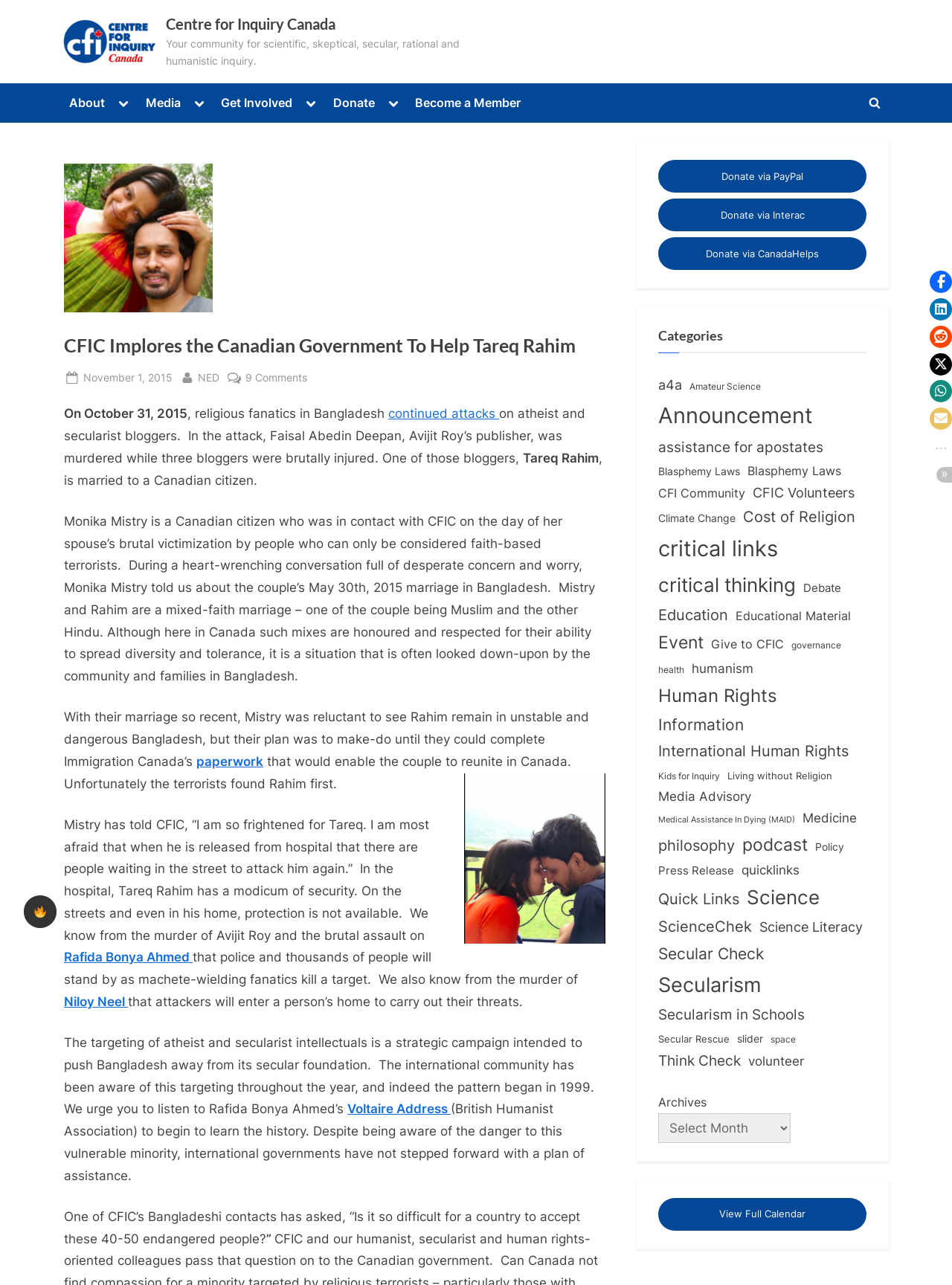Pinpoint the bounding box coordinates of the element that must be clicked to accomplish the following instruction: "Enter text in the first textbox". The coordinates should be in the format of four float numbers between 0 and 1, i.e., [left, top, right, bottom].

None